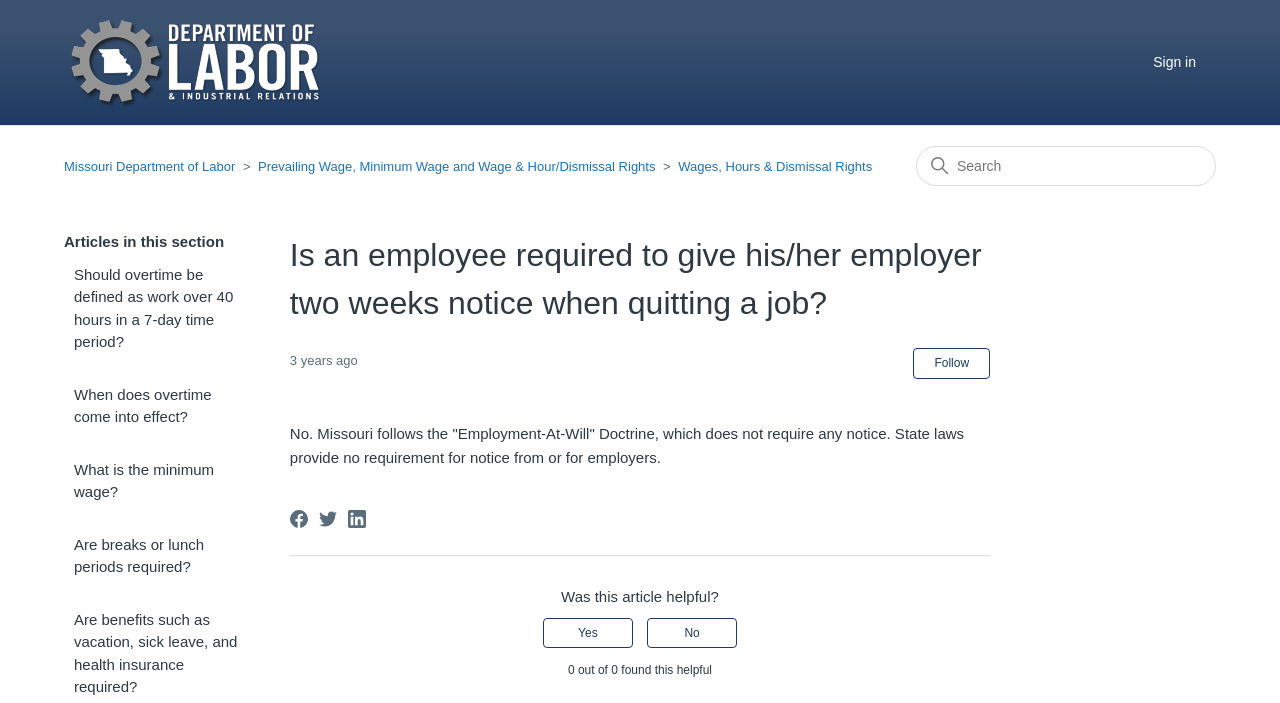Locate the bounding box coordinates of the clickable area to execute the instruction: "Sign in". Provide the coordinates as four float numbers between 0 and 1, represented as [left, top, right, bottom].

[0.901, 0.074, 0.95, 0.104]